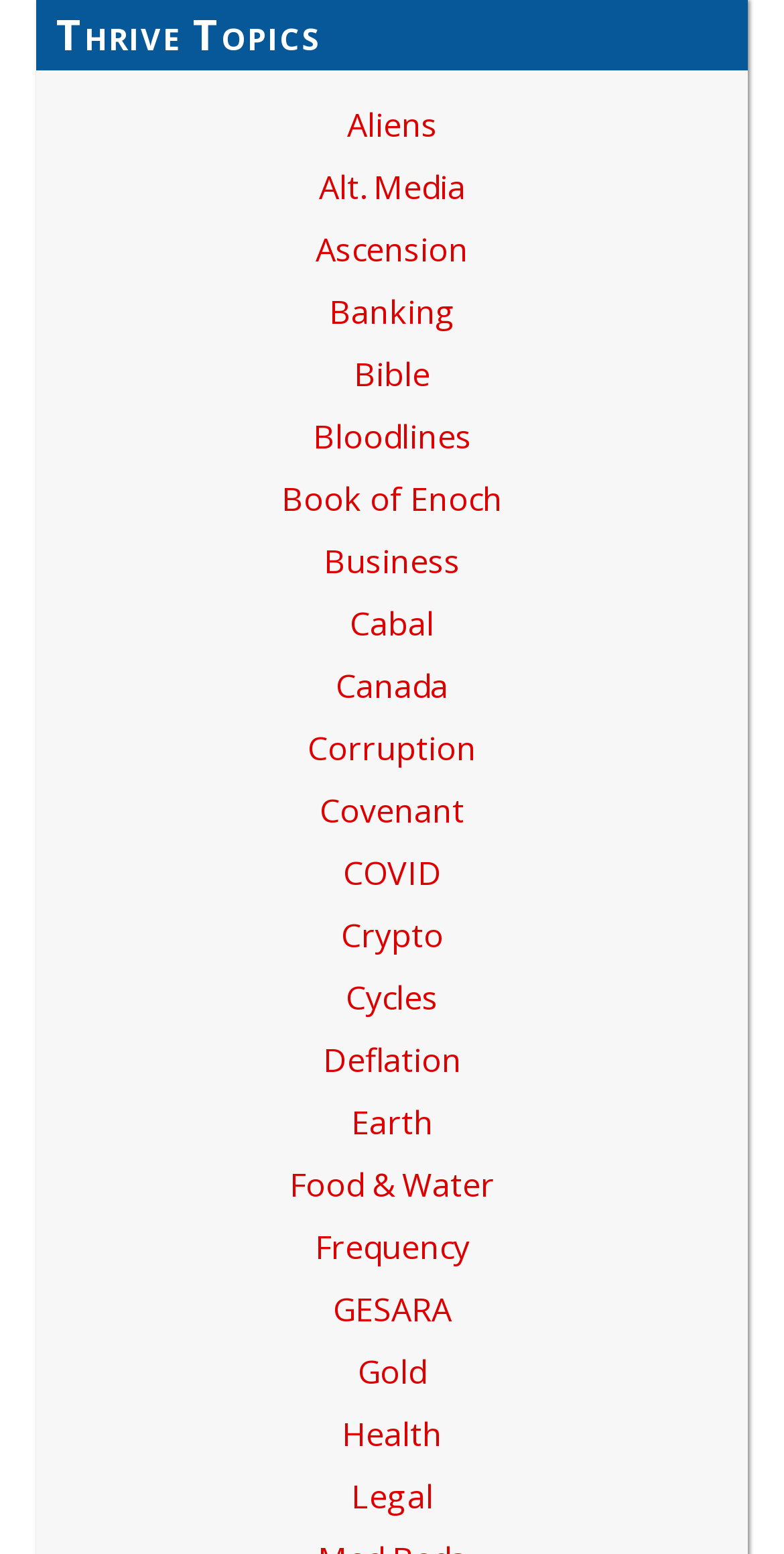Please find the bounding box coordinates for the clickable element needed to perform this instruction: "Read about GESARA".

[0.424, 0.828, 0.576, 0.857]